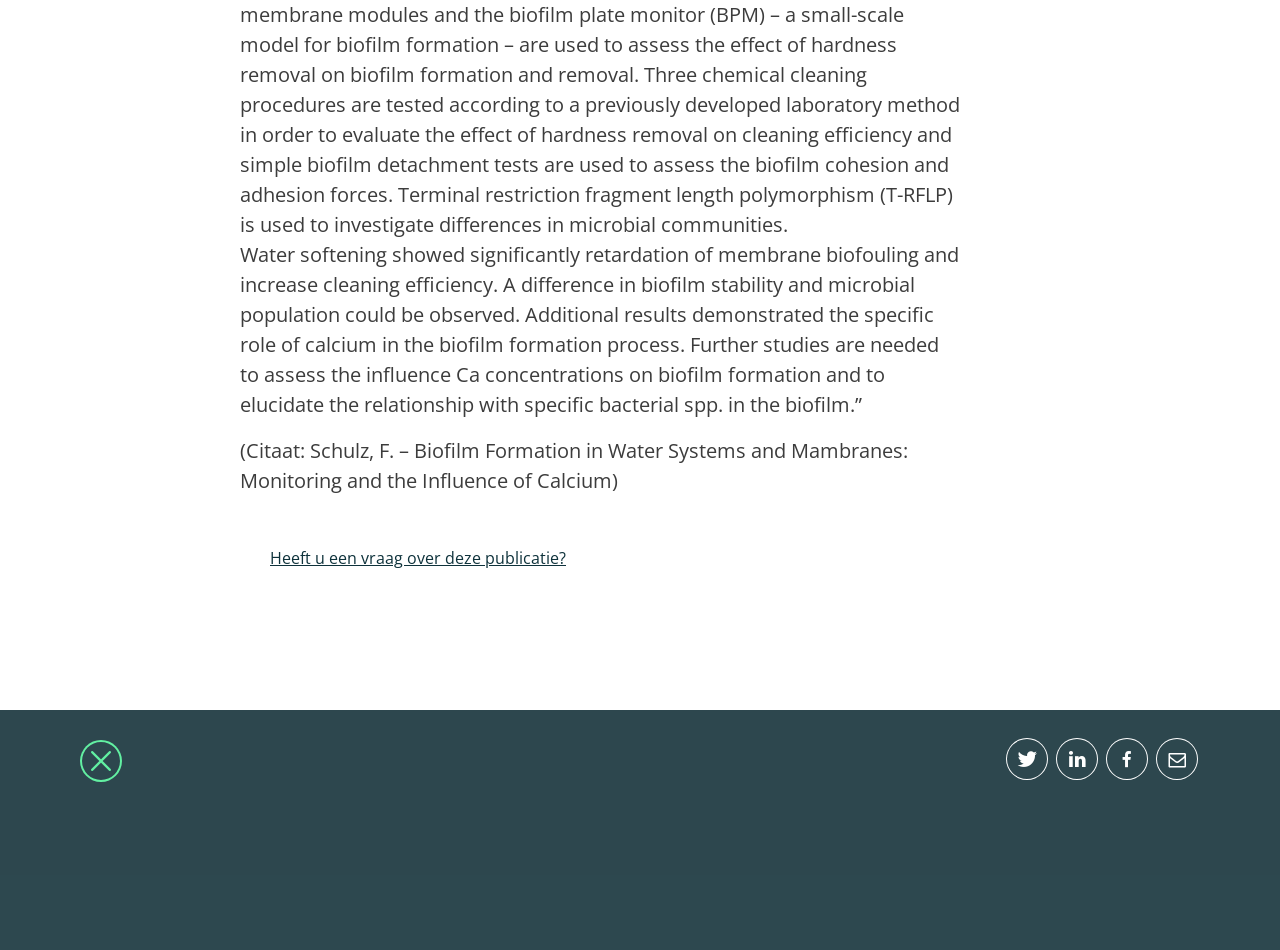What is the question asked in the link?
Look at the screenshot and respond with one word or a short phrase.

Heeft u een vraag over deze publicatie?